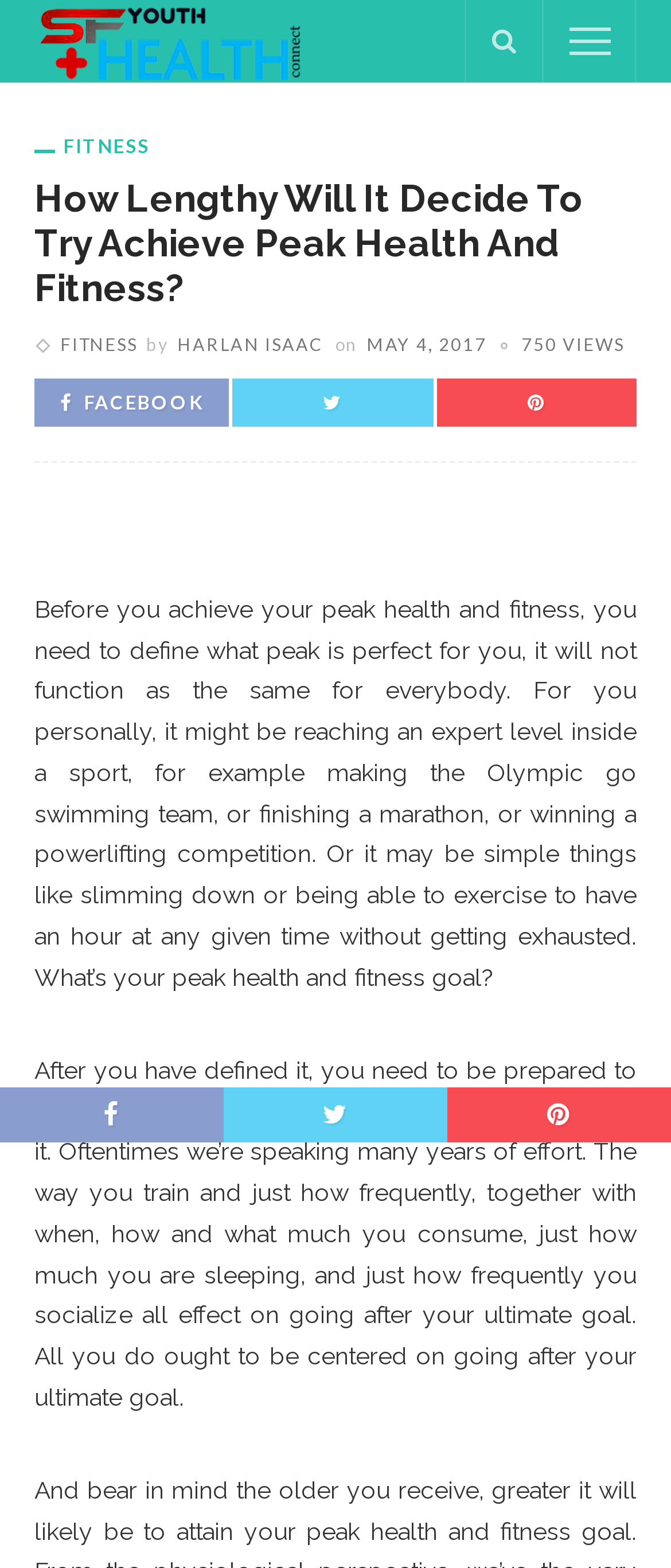Identify the bounding box coordinates for the UI element described as follows: "Harlan Isaac". Ensure the coordinates are four float numbers between 0 and 1, formatted as [left, top, right, bottom].

[0.264, 0.213, 0.479, 0.226]